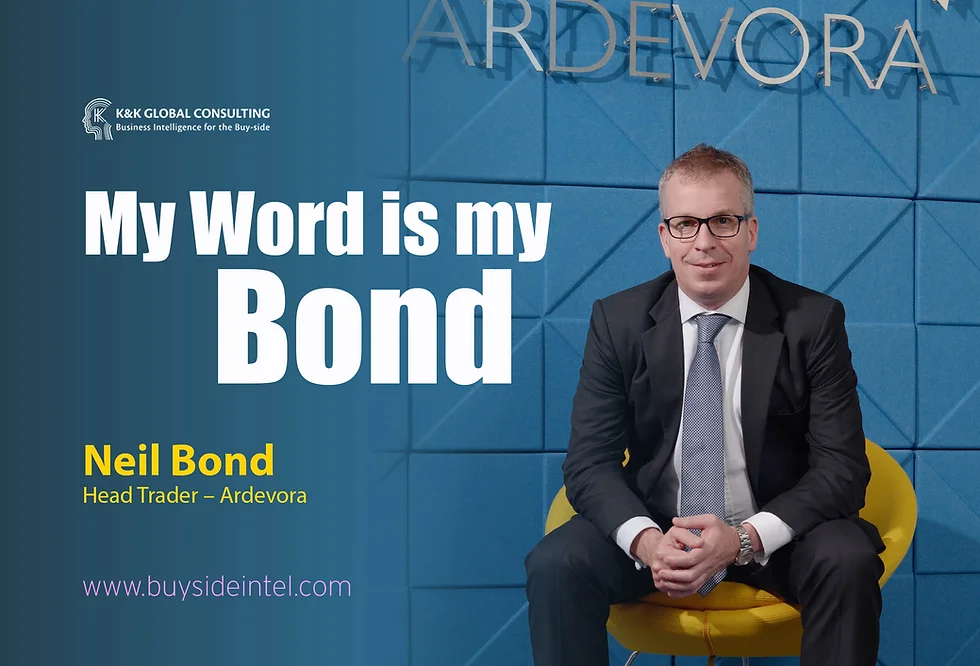What is the color of the backdrop?
Based on the image, answer the question with a single word or brief phrase.

blue